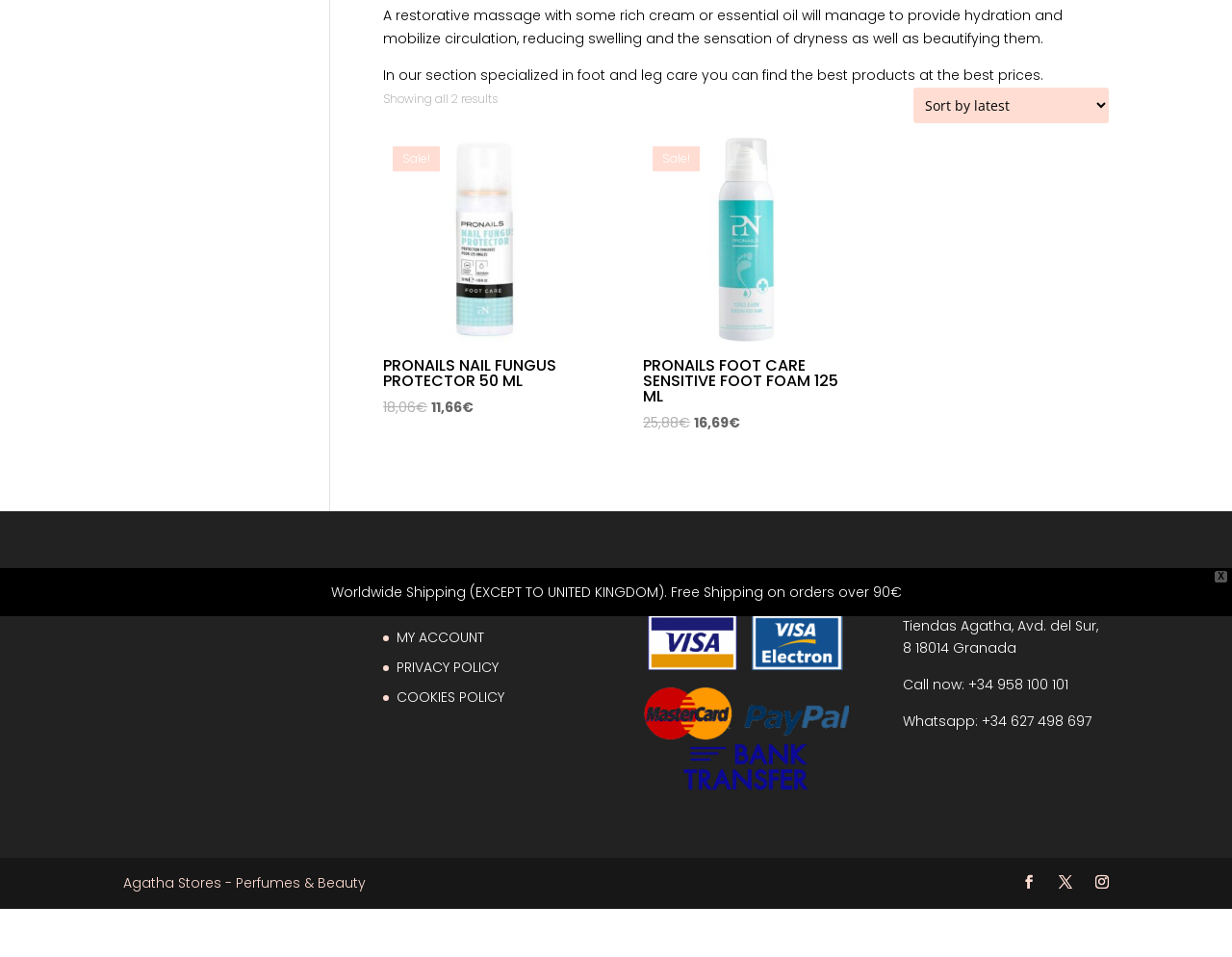Given the element description, predict the bounding box coordinates in the format (top-left x, top-left y, bottom-right x, bottom-right y). Make sure all values are between 0 and 1. Here is the element description: Contact

None